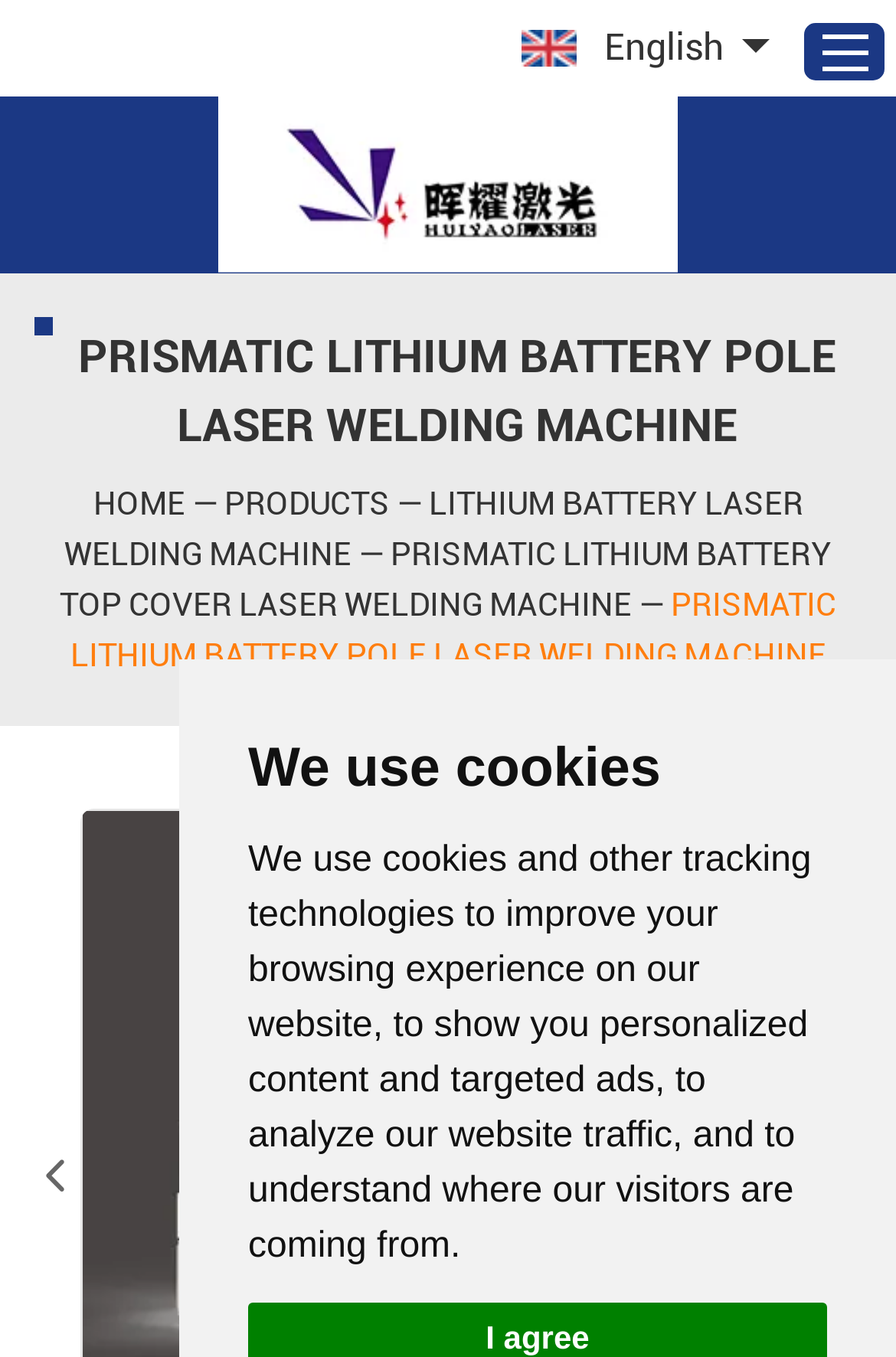Generate a thorough explanation of the webpage's elements.

This webpage is about Prismatic Lithium Battery Pole Laser Welding Machine. At the top, there is a notification about the use of cookies and tracking technologies. Below it, there is a search bar with a button on the right side. To the left of the search bar, there are several navigation links, including "Home", "About Us", "Products", "Projects", "Service", "Contact Us", "Video", "Customize", and "News". 

On the top-right corner, there is a language selection link "English". Below it, there is a company logo and a link to "Shandong Huiyao Laser Technology Co., Ltd.". 

The main content of the webpage is about the Prismatic Lithium Battery Pole Laser Welding Machine. There is a large title "PRISMATIC LITHIUM BATTERY POLE LASER WELDING MACHINE" in the middle of the page. Below the title, there are several links related to lithium battery laser welding machines, including "HOME", "PRODUCTS", "LITHIUM BATTERY LASER WELDING MACHINE", and "PRISMATIC LITHIUM BATTERY TOP COVER LASER WELDING MACHINE". 

At the bottom of the page, there are two social media links represented by icons.